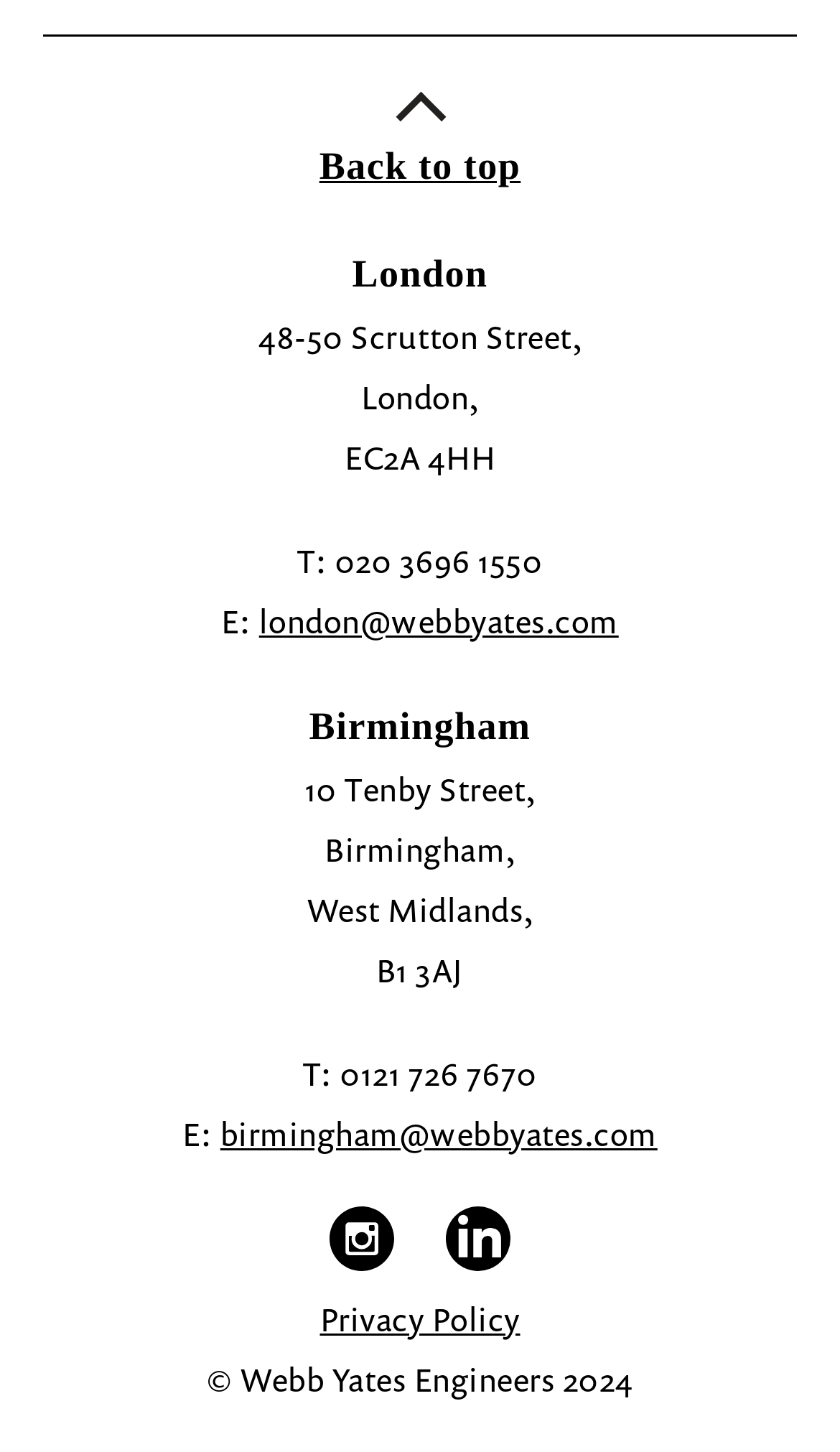Please provide a one-word or short phrase answer to the question:
What is the email address of the Birmingham office?

birmingham@webbyates.com